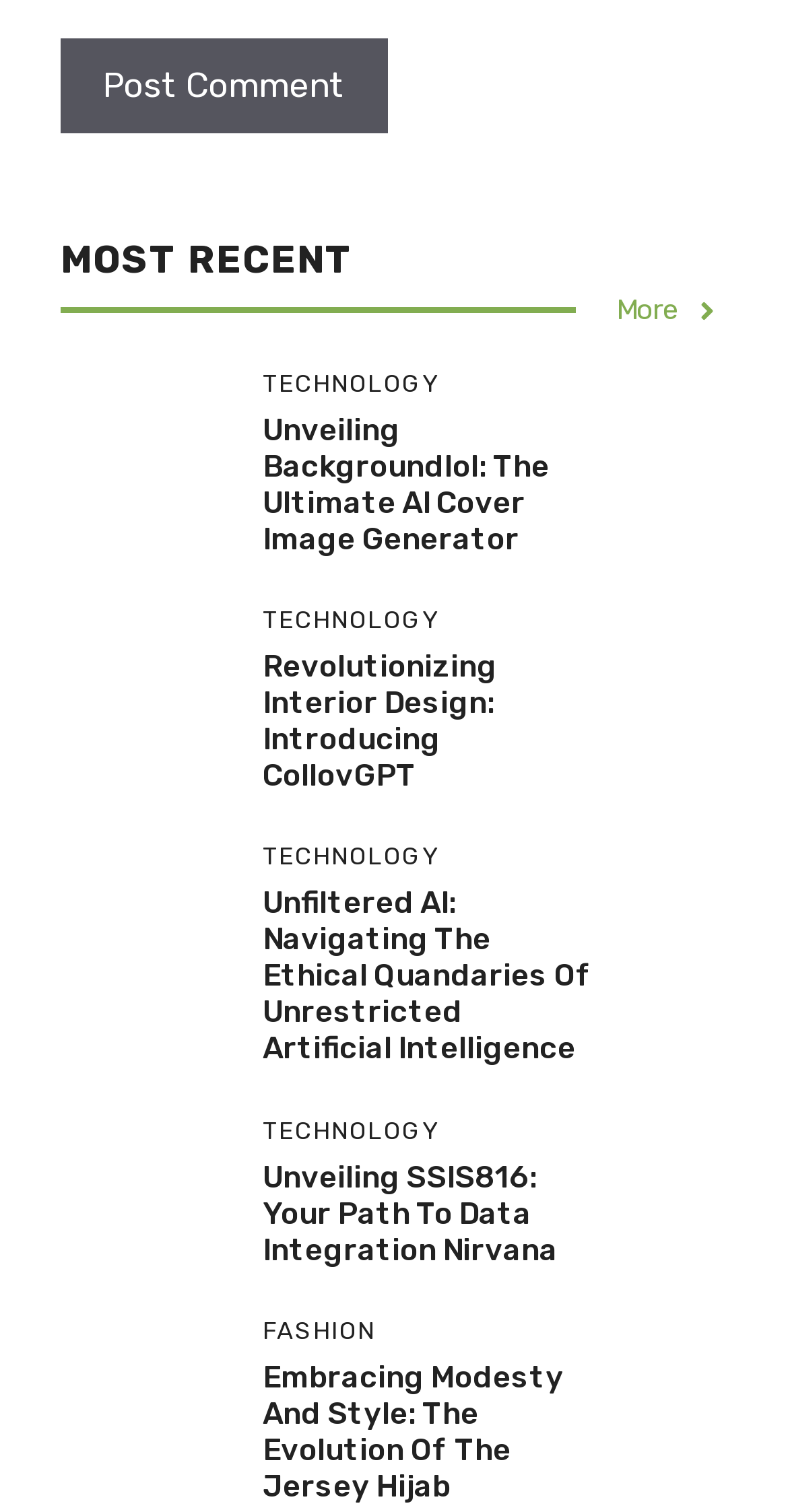How many links are there under the MOST RECENT heading?
Please answer the question as detailed as possible.

I looked under the 'MOST RECENT' heading and found one link with the text 'More'.